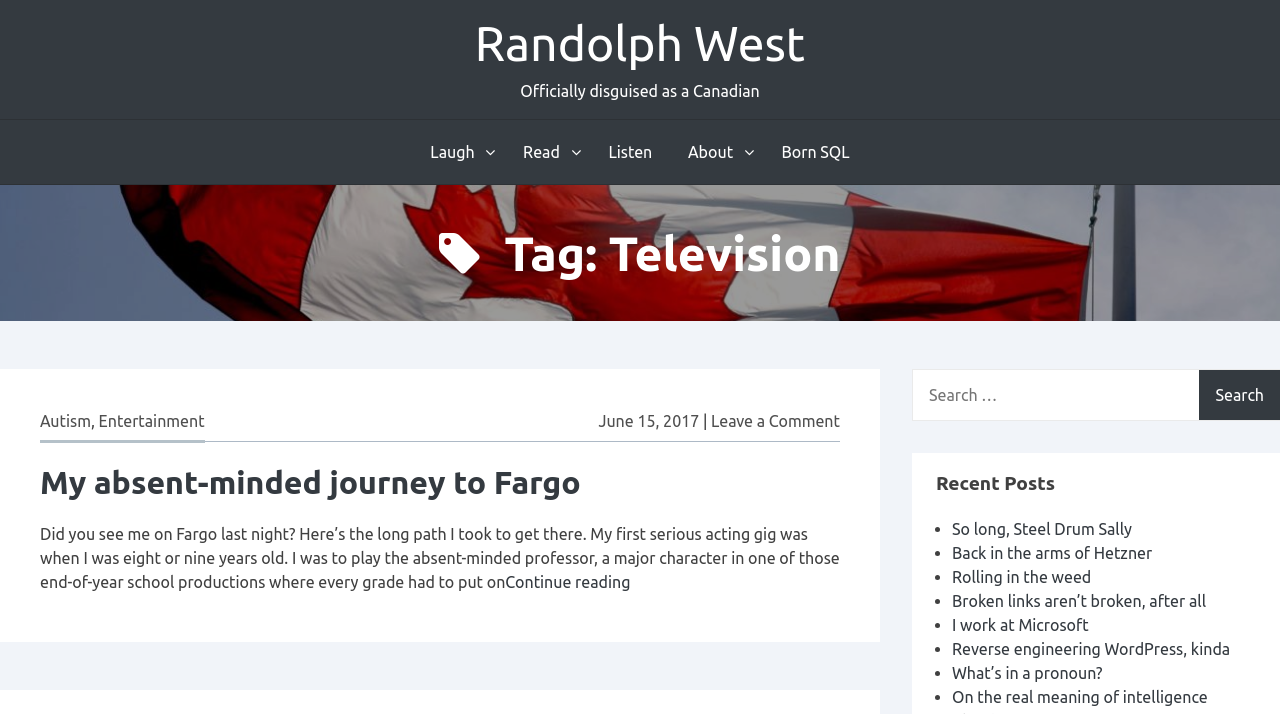Provide the bounding box coordinates for the UI element described in this sentence: "Randolph West". The coordinates should be four float values between 0 and 1, i.e., [left, top, right, bottom].

[0.371, 0.022, 0.629, 0.098]